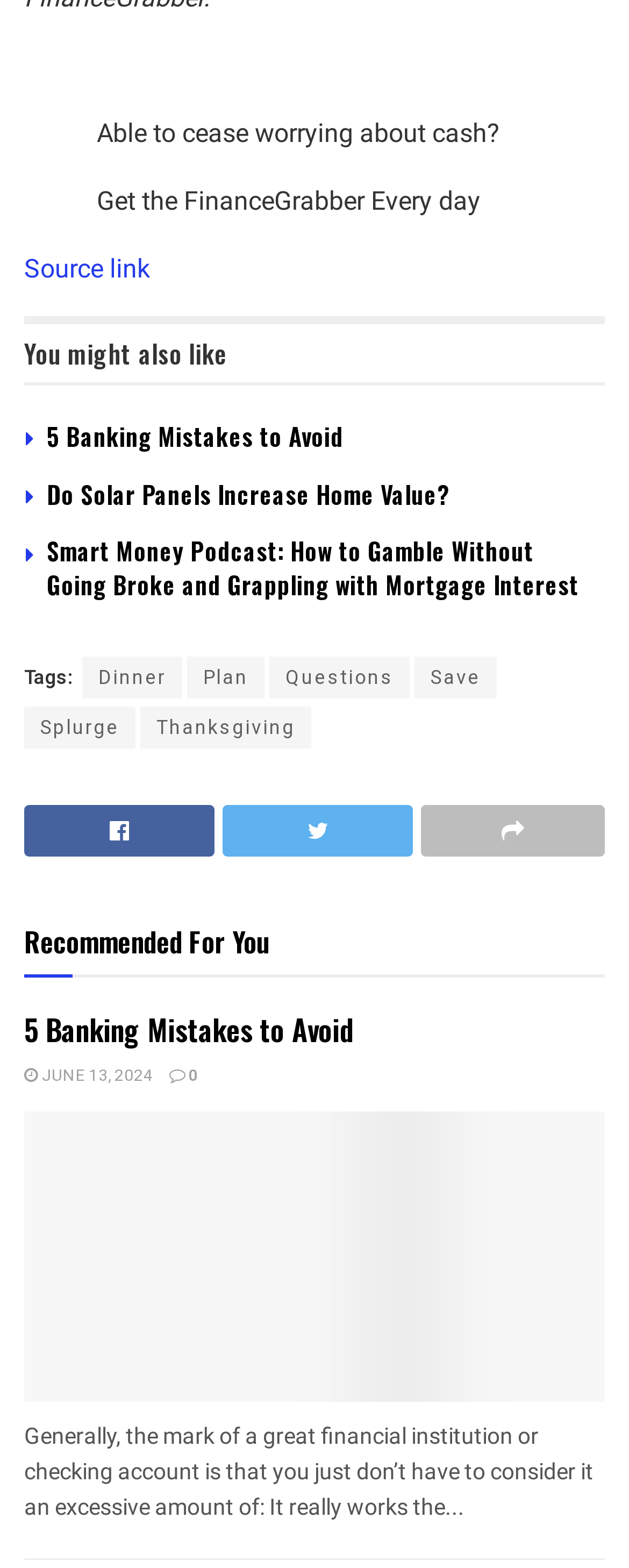Identify and provide the bounding box for the element described by: "June 13, 2024".

[0.038, 0.679, 0.244, 0.694]